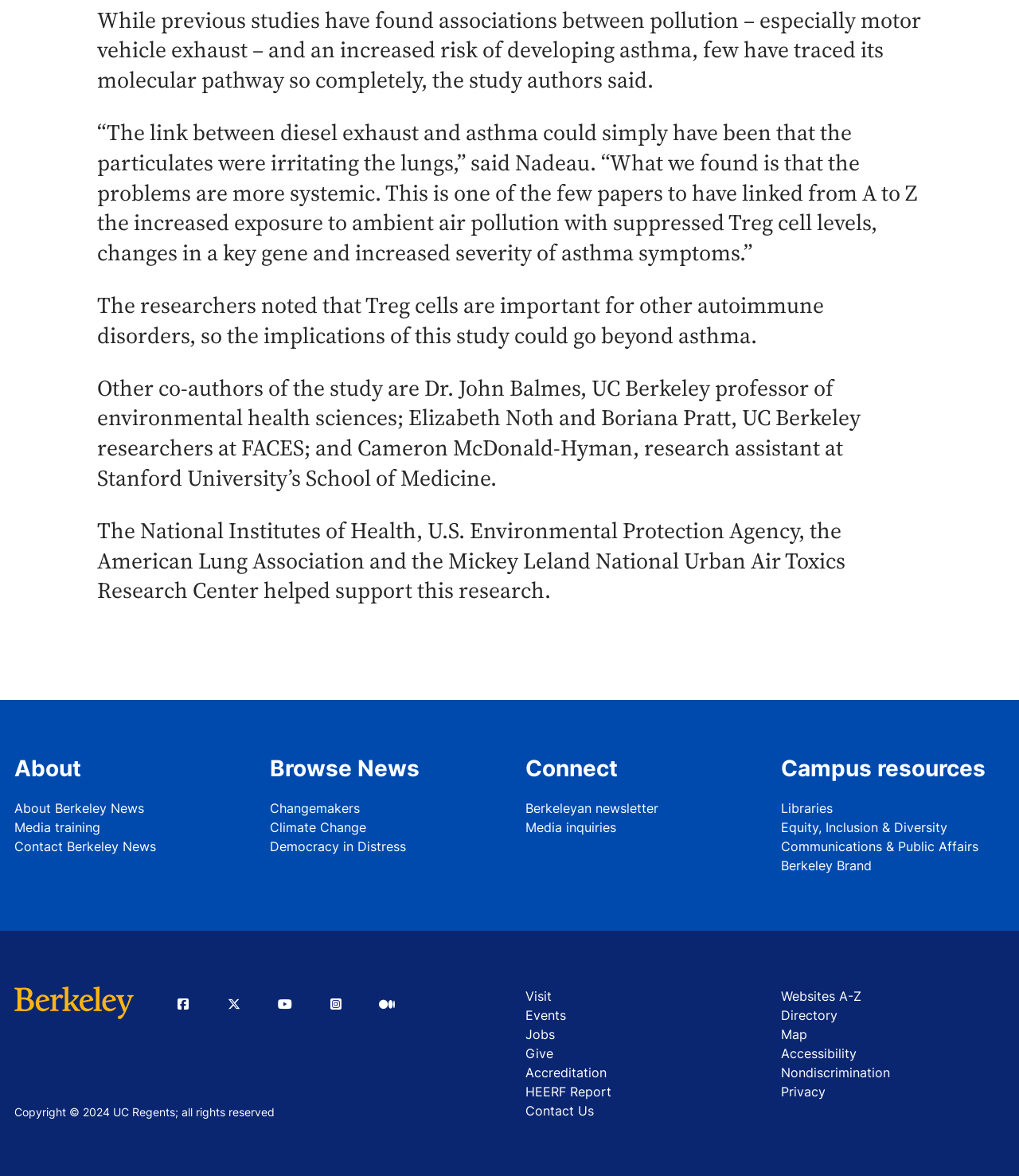What is the year of the copyright mentioned at the bottom of the page?
Using the visual information, reply with a single word or short phrase.

2024